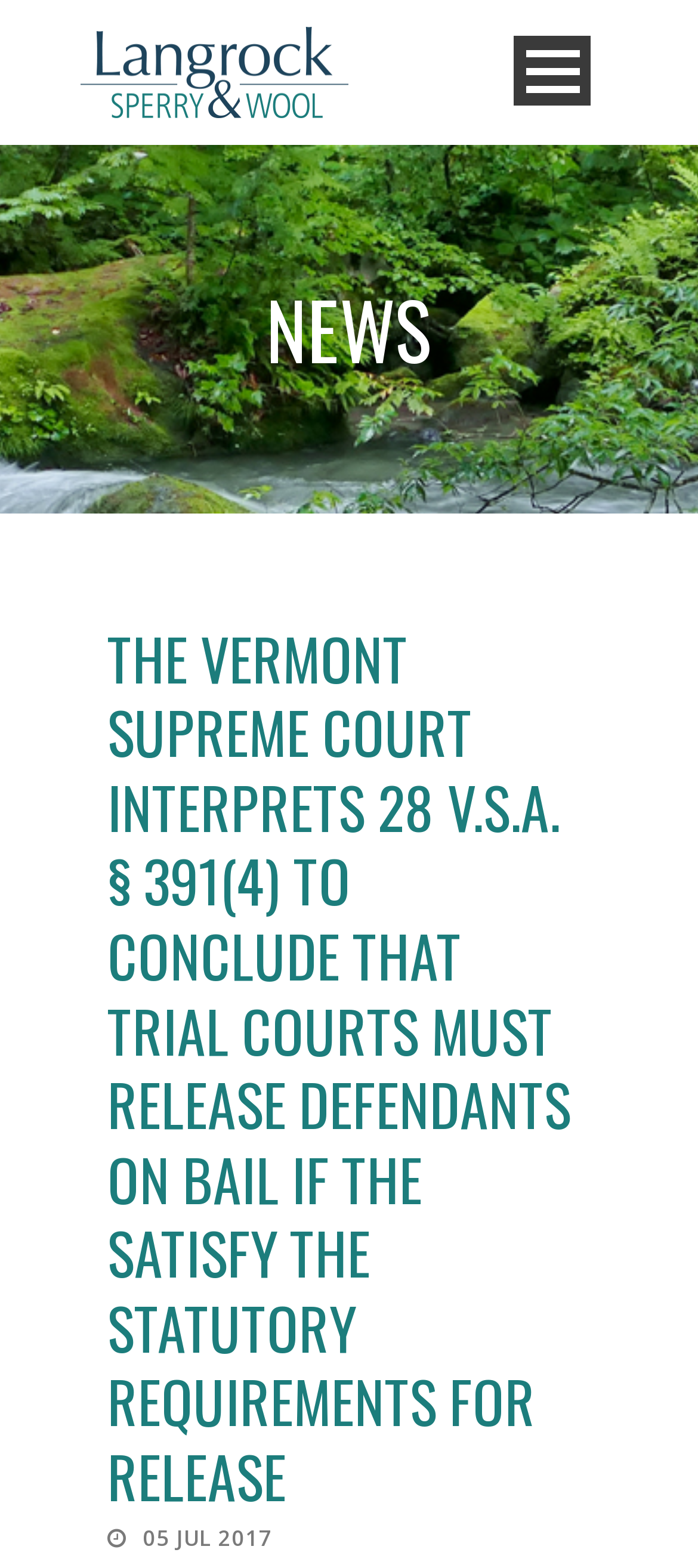Please find and report the bounding box coordinates of the element to click in order to perform the following action: "View the 'What We Do' page". The coordinates should be expressed as four float numbers between 0 and 1, in the format [left, top, right, bottom].

[0.115, 0.223, 0.885, 0.28]